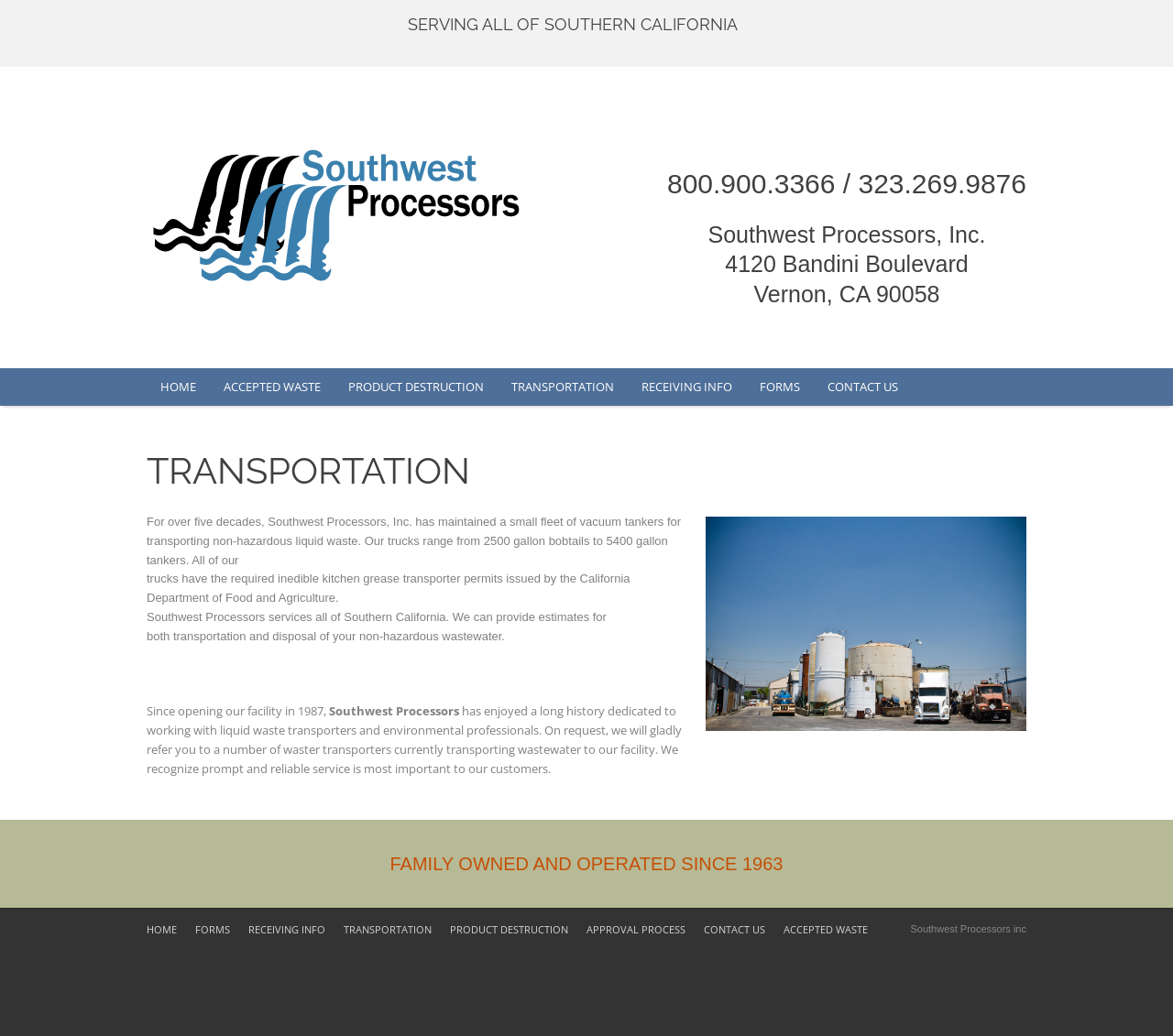Determine the bounding box coordinates for the element that should be clicked to follow this instruction: "Go to the home page". The coordinates should be given as four float numbers between 0 and 1, in the format [left, top, right, bottom].

[0.125, 0.356, 0.179, 0.392]